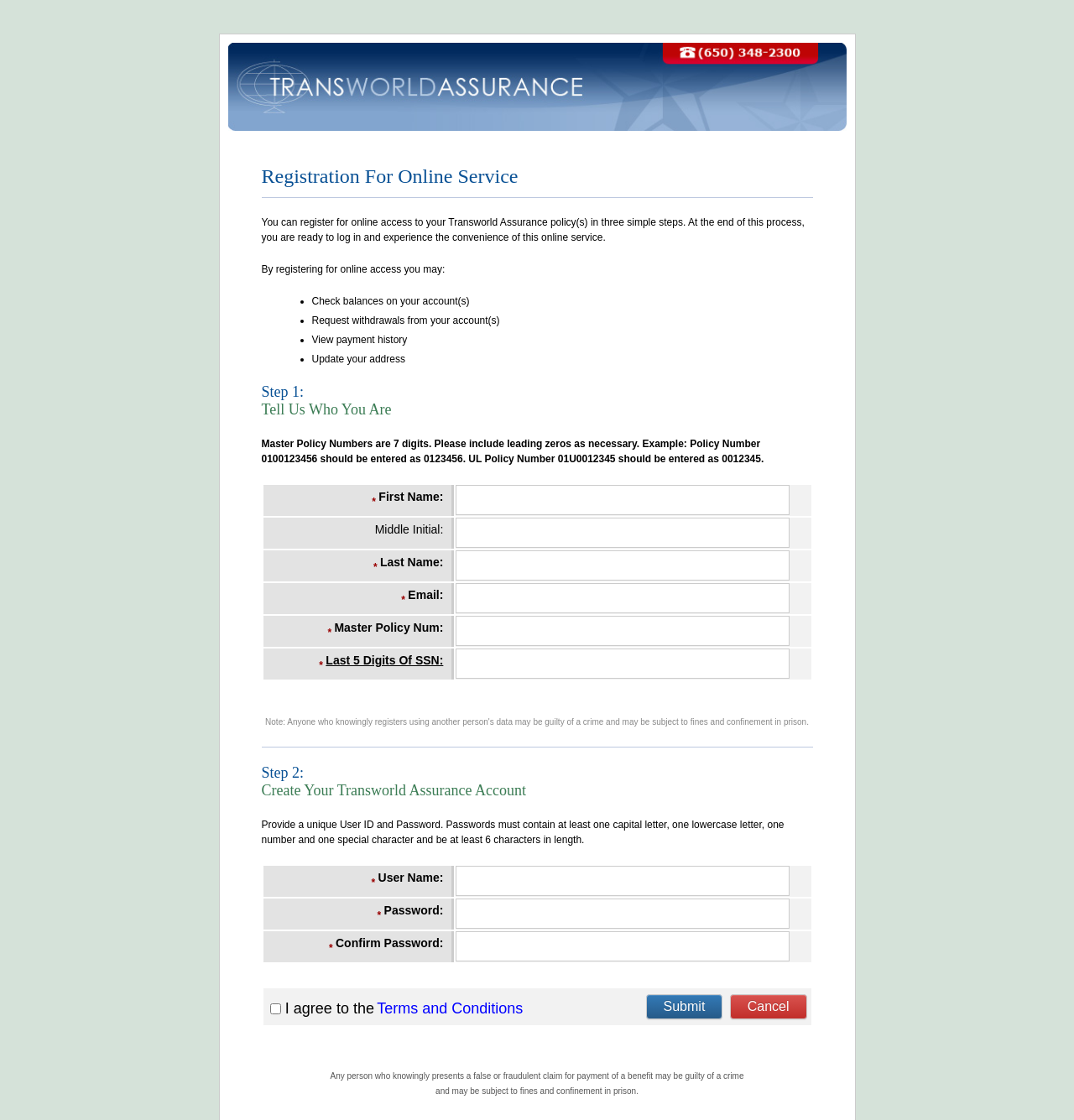Please provide the bounding box coordinates for the element that needs to be clicked to perform the instruction: "Enter first name". The coordinates must consist of four float numbers between 0 and 1, formatted as [left, top, right, bottom].

[0.424, 0.433, 0.735, 0.46]